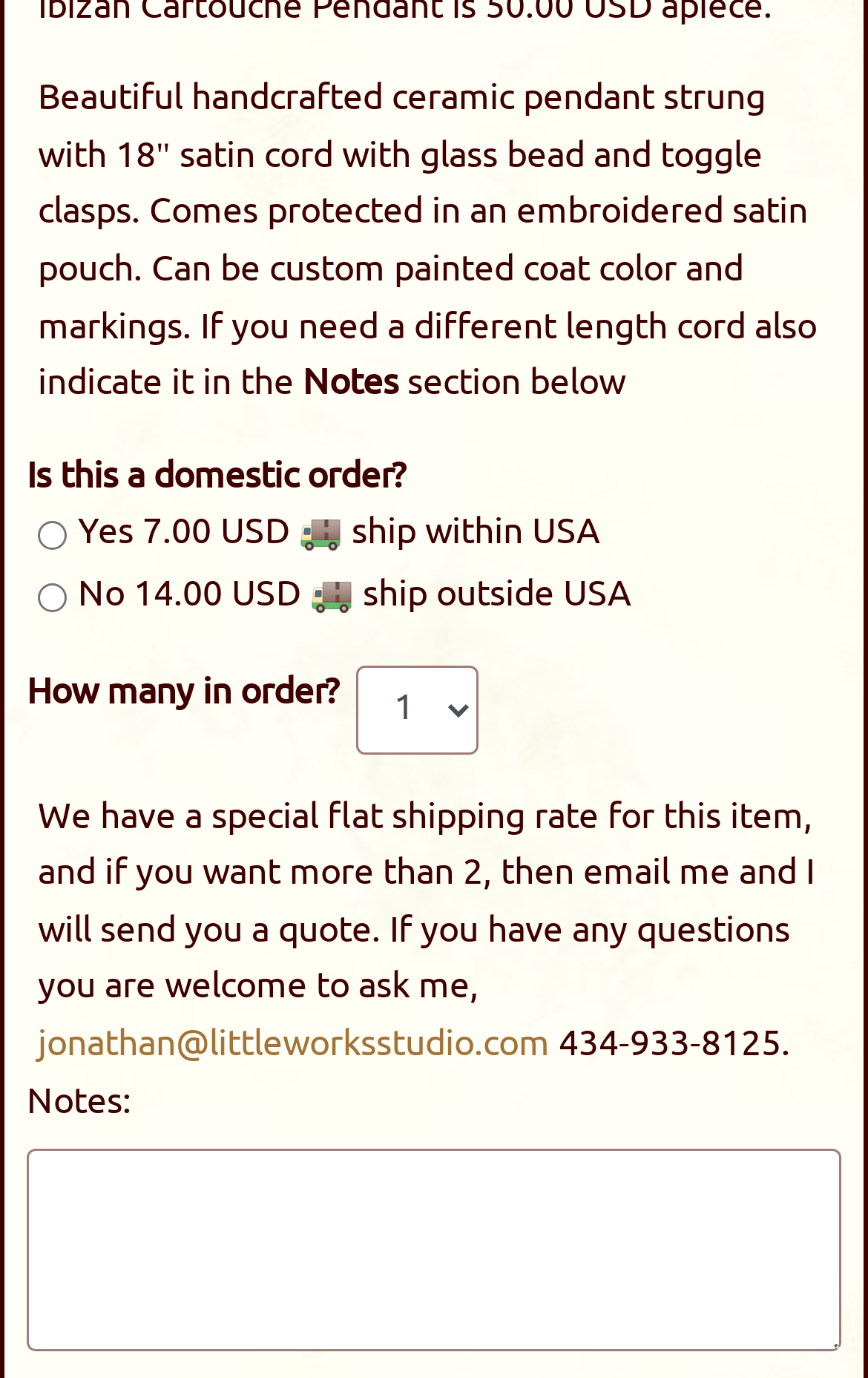What is the purpose of the textbox?
Using the information from the image, give a concise answer in one word or a short phrase.

For notes